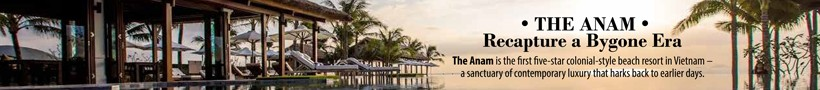What is the backdrop of the resort?
Give a detailed response to the question by analyzing the screenshot.

The caption sets the scene by describing the resort as being 'set against a serene backdrop of palm trees and a stunning coastline', which creates a peaceful and picturesque atmosphere.